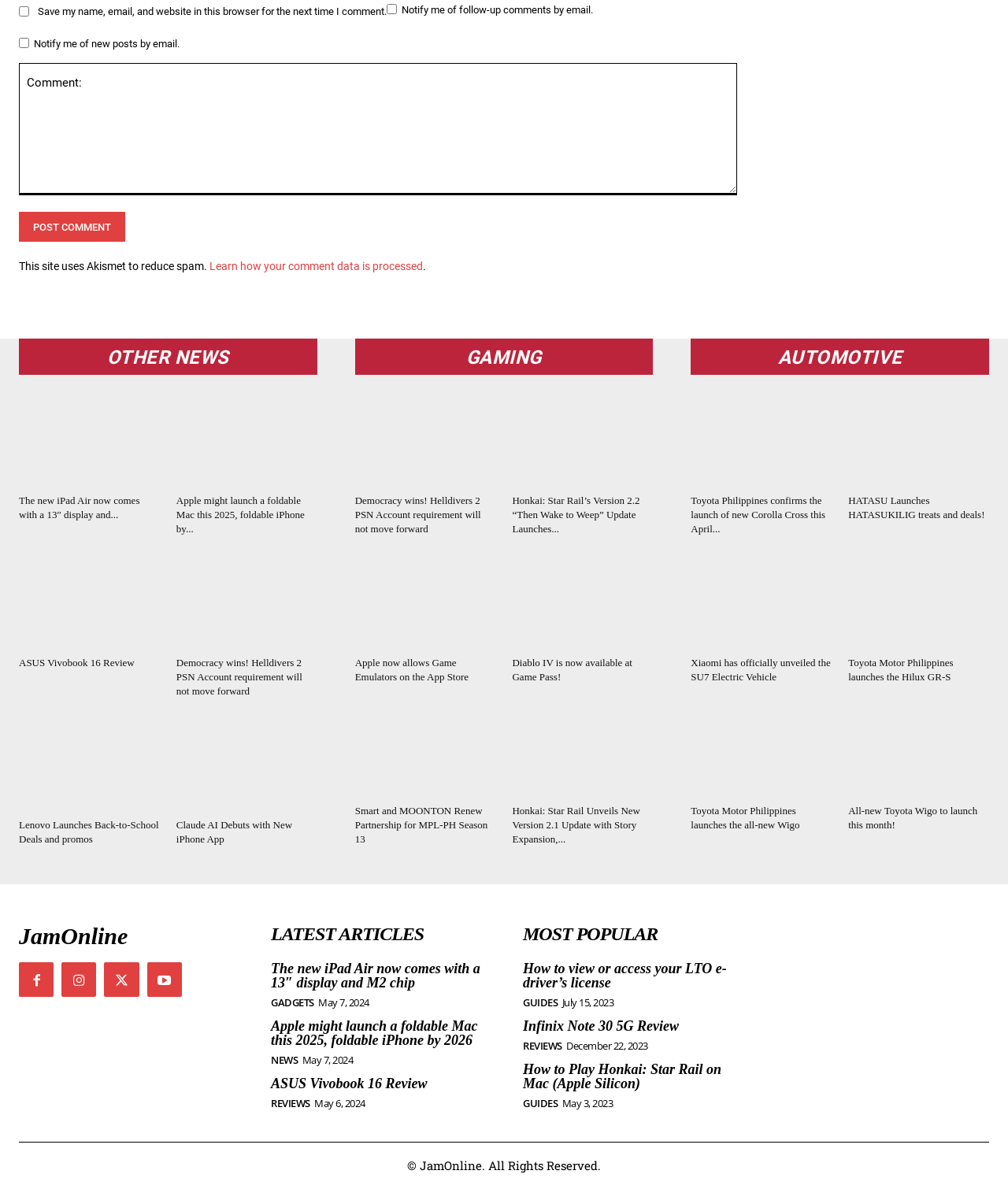From the webpage screenshot, predict the bounding box of the UI element that matches this description: "name="submit" value="Post Comment"".

[0.019, 0.178, 0.124, 0.204]